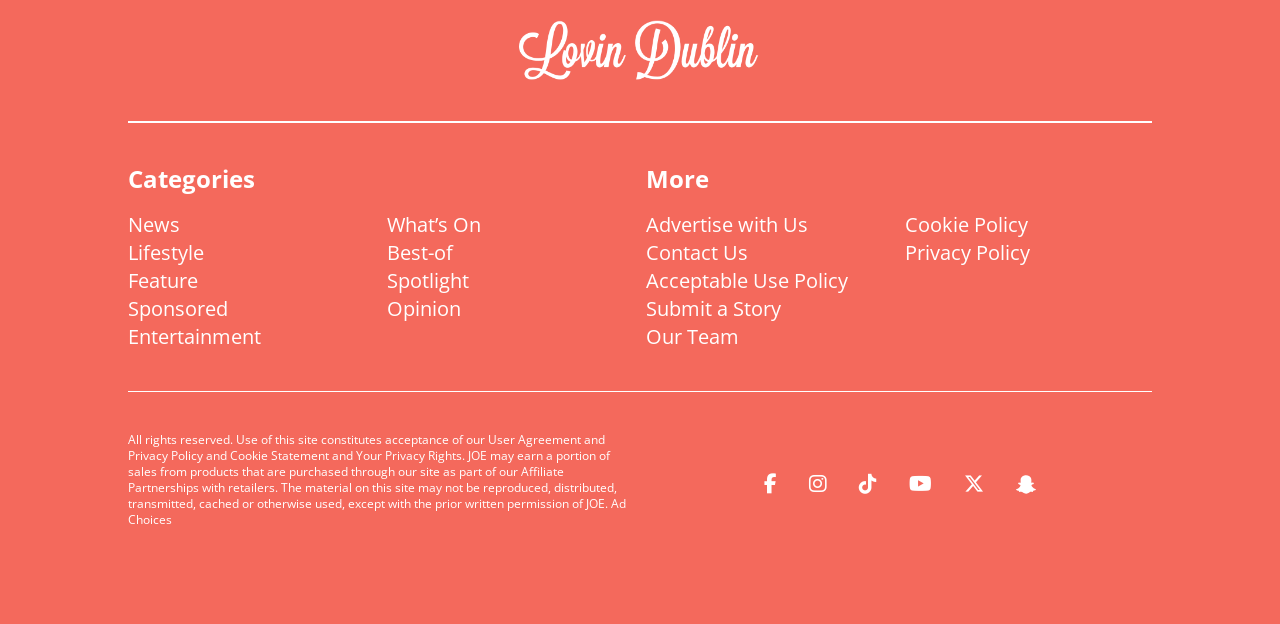Please give a short response to the question using one word or a phrase:
What is the name of the website?

Lovin Dublin